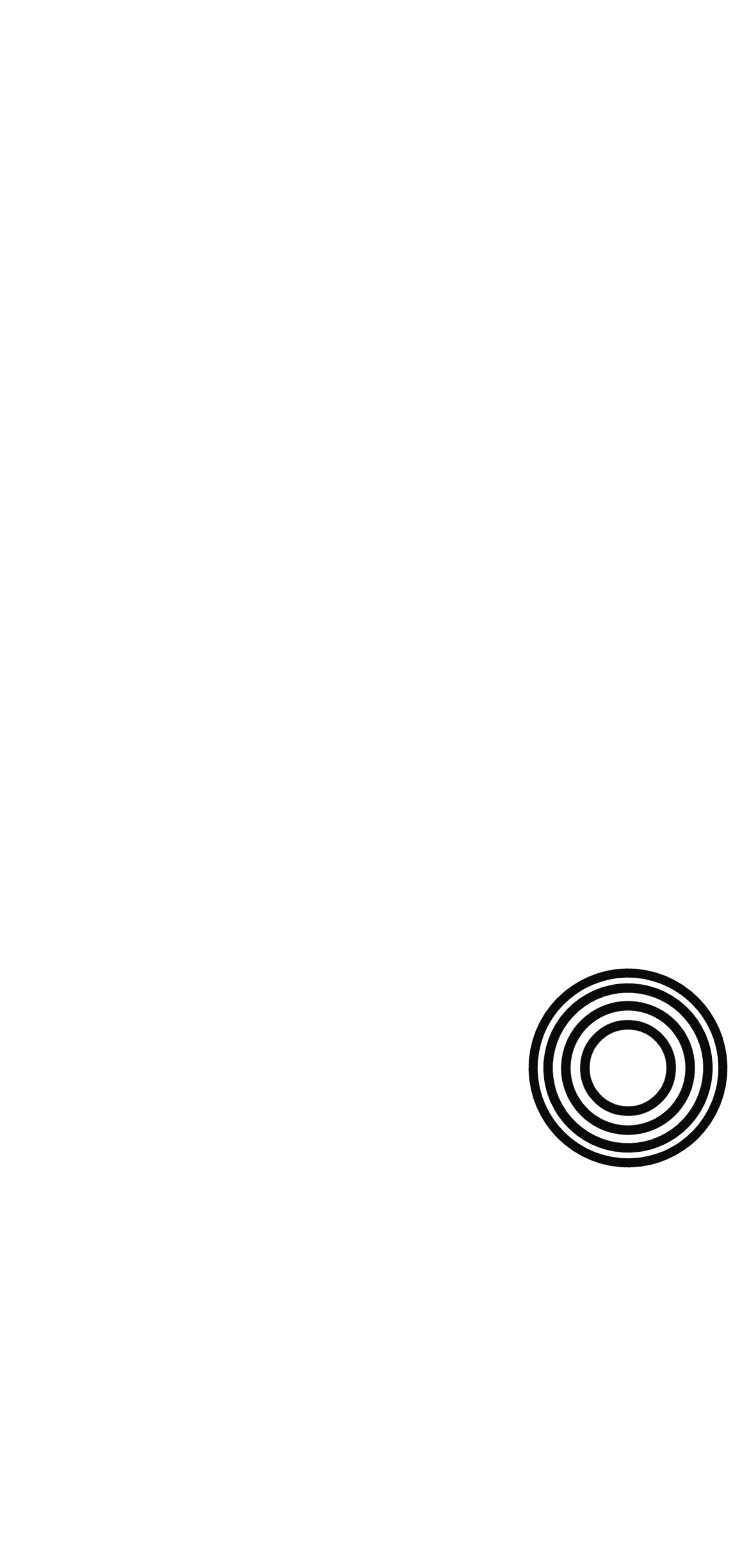Is the company available for emergency 24/7?
Please use the visual content to give a single word or phrase answer.

Yes